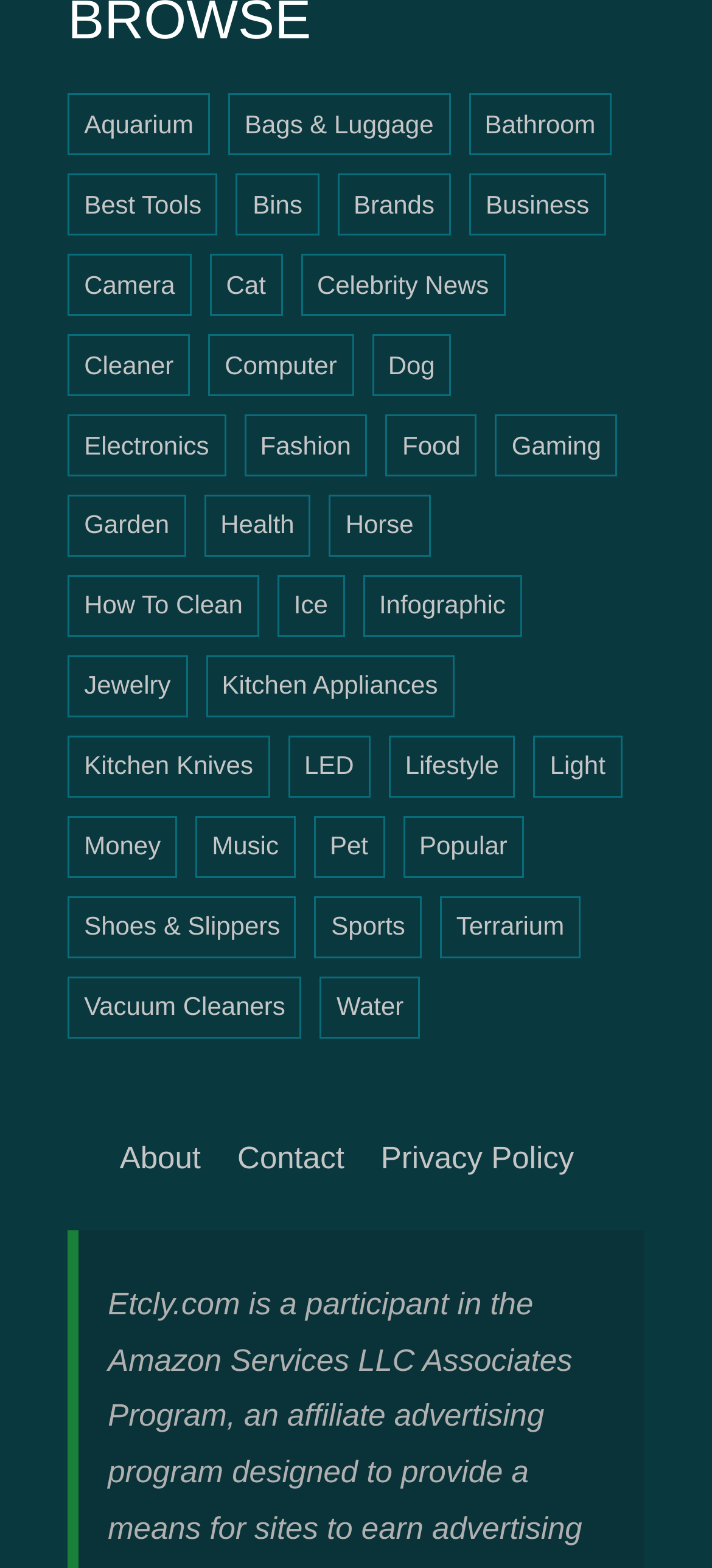Find the UI element described as: "Shoes & Slippers" and predict its bounding box coordinates. Ensure the coordinates are four float numbers between 0 and 1, [left, top, right, bottom].

[0.095, 0.571, 0.417, 0.611]